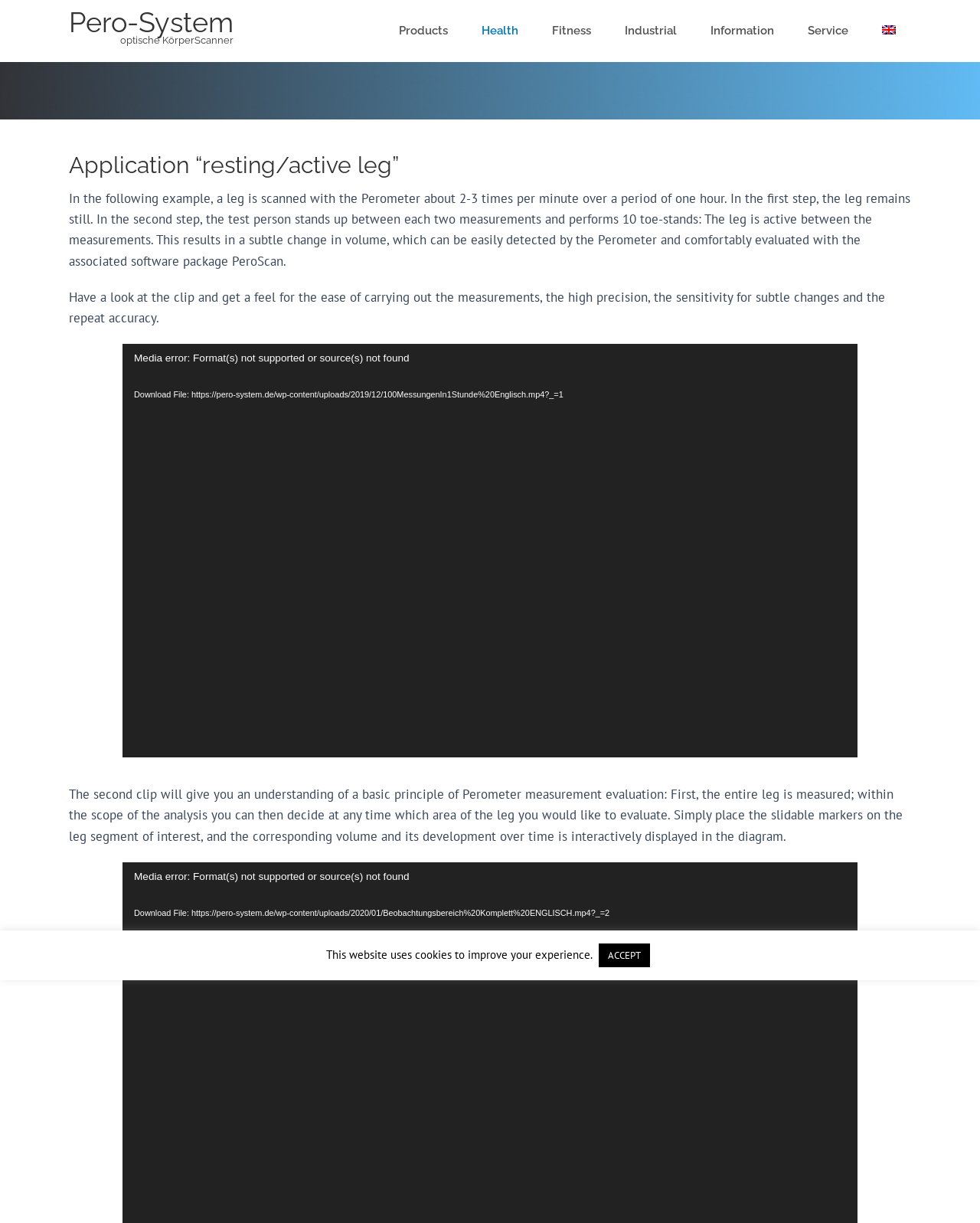Using the information shown in the image, answer the question with as much detail as possible: What is the purpose of the Perometer?

The purpose of the Perometer can be inferred from the text 'In the following example, a leg is scanned with the Perometer about 2-3 times per minute over a period of one hour...' which suggests that the Perometer is used to measure the volume of a leg.